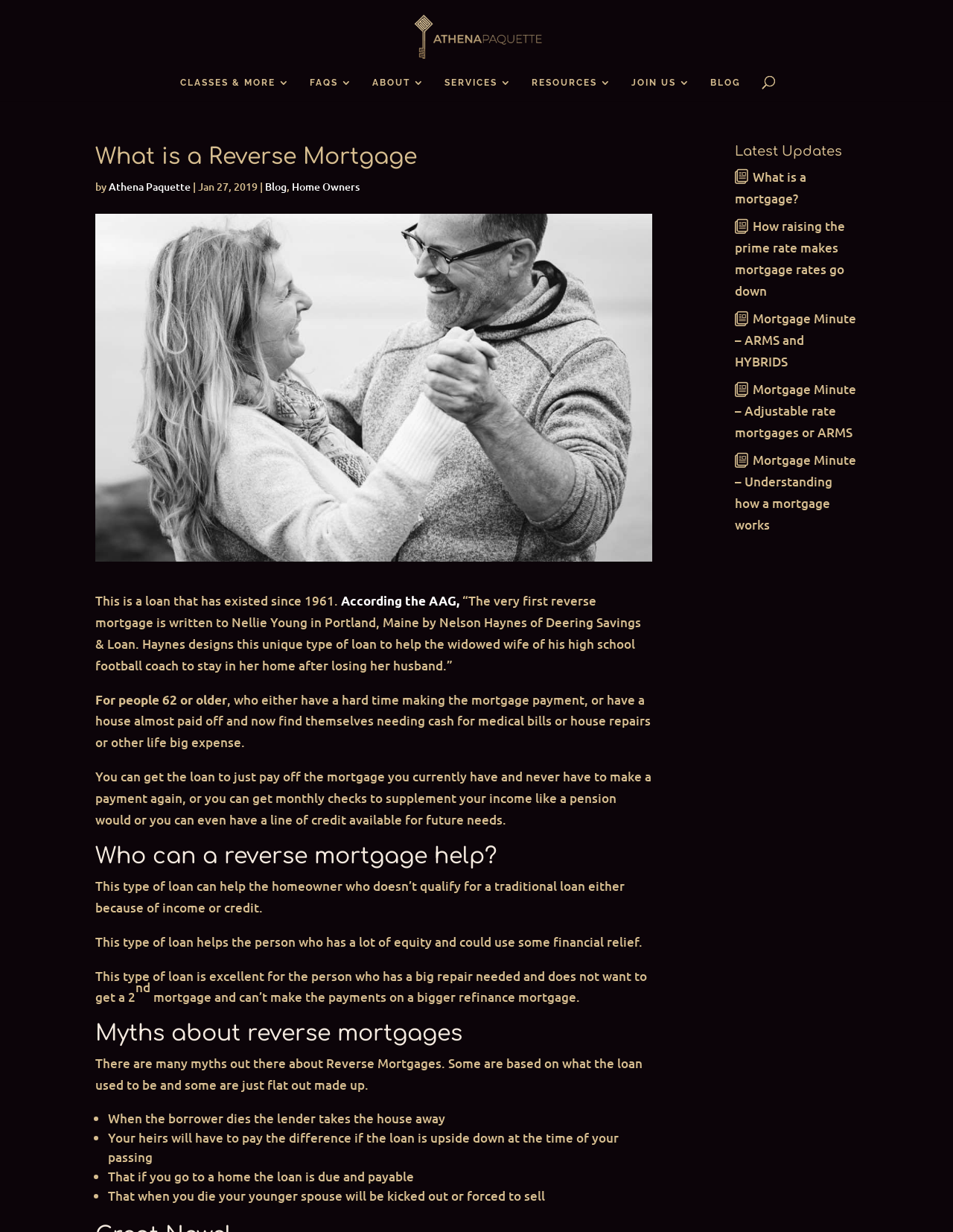Could you provide the bounding box coordinates for the portion of the screen to click to complete this instruction: "Check out the 'FAQS 3' page"?

[0.325, 0.063, 0.37, 0.082]